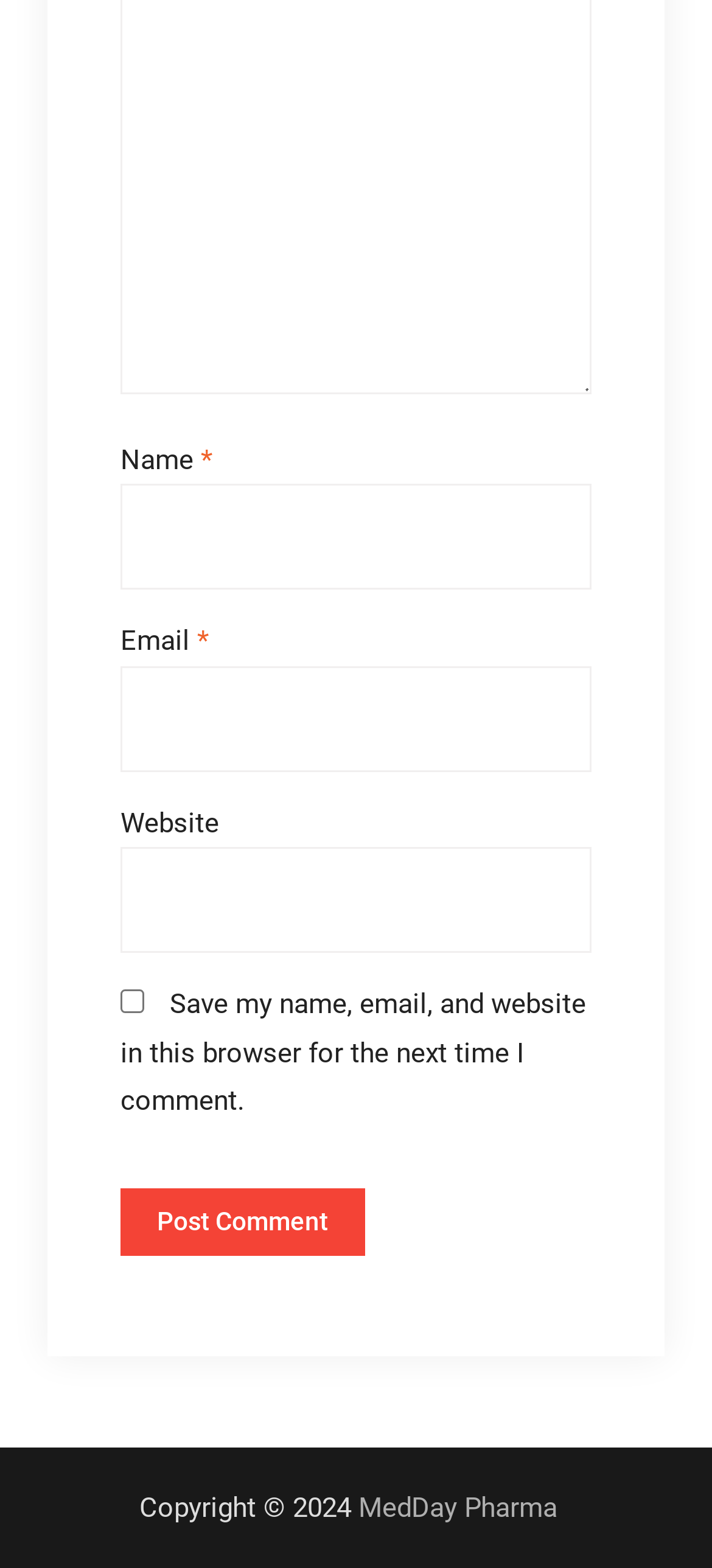What is the label of the first text box?
Look at the screenshot and provide an in-depth answer.

The first text box has a label 'Name' which is indicated by the StaticText element with the text 'Name' and bounding box coordinates [0.169, 0.283, 0.282, 0.304].